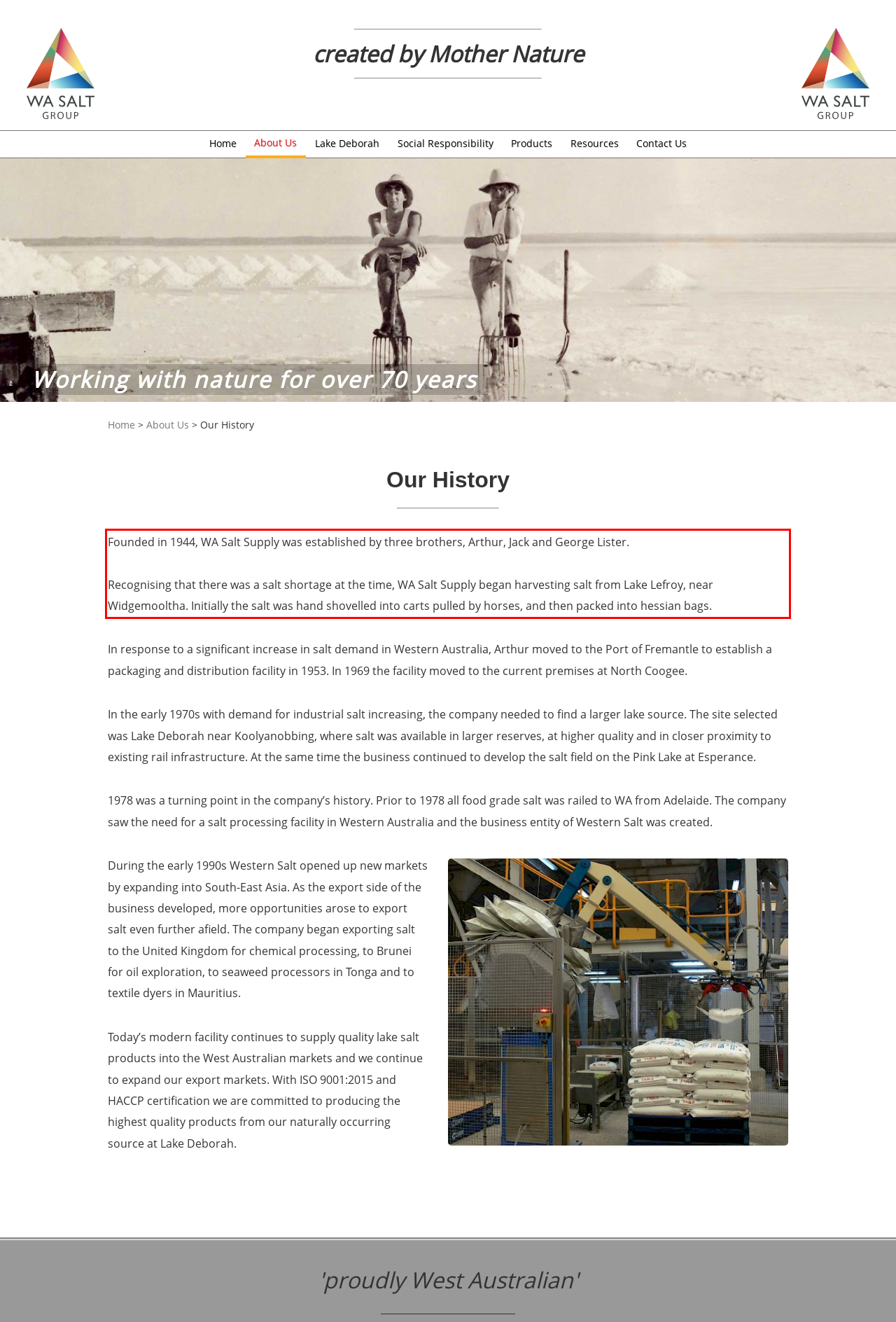Using the provided screenshot of a webpage, recognize the text inside the red rectangle bounding box by performing OCR.

Founded in 1944, WA Salt Supply was established by three brothers, Arthur, Jack and George Lister. Recognising that there was a salt shortage at the time, WA Salt Supply began harvesting salt from Lake Lefroy, near Widgemooltha. Initially the salt was hand shovelled into carts pulled by horses, and then packed into hessian bags.